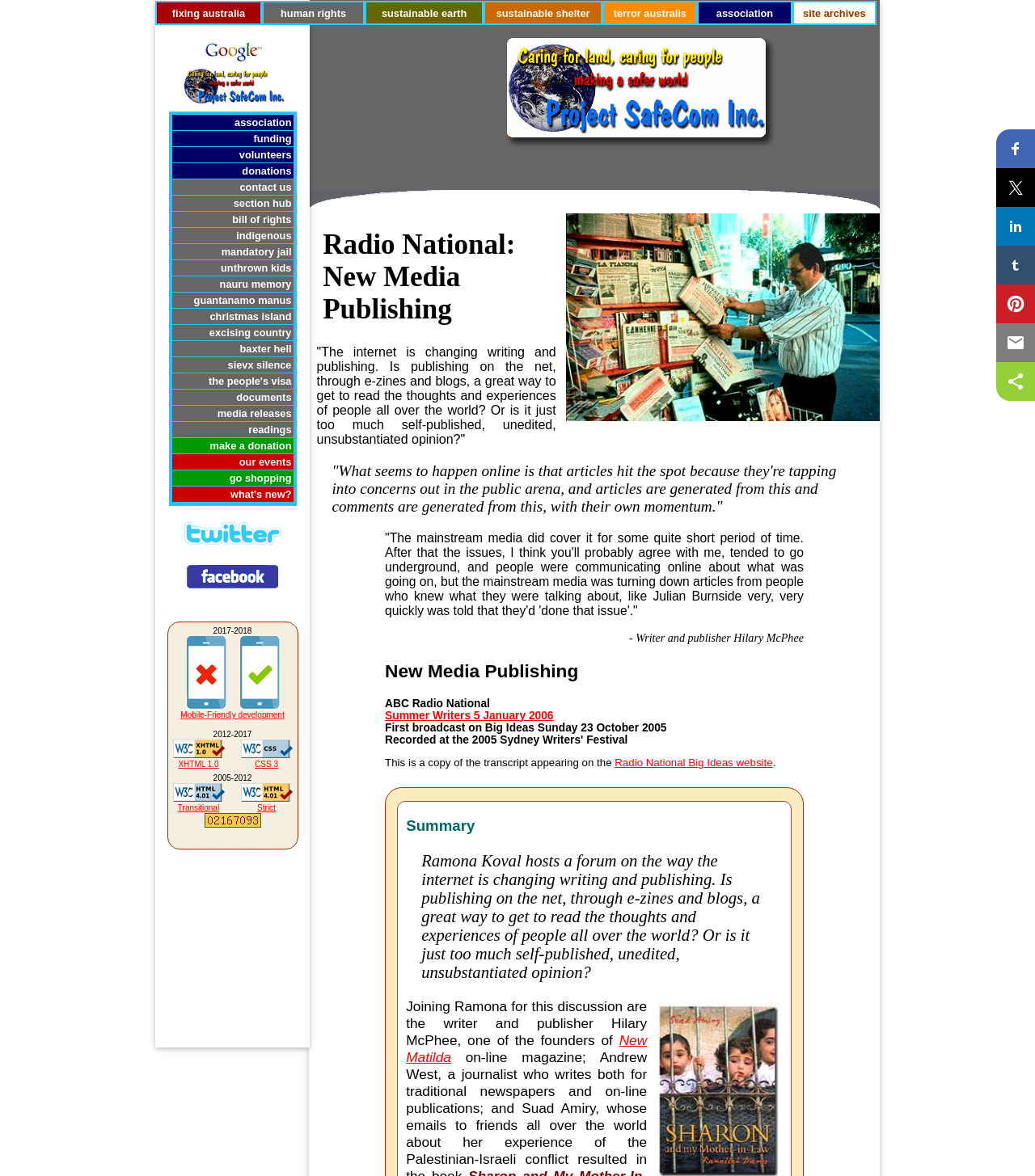Please determine the bounding box coordinates of the element's region to click in order to carry out the following instruction: "Read about New Media Publishing". The coordinates should be four float numbers between 0 and 1, i.e., [left, top, right, bottom].

[0.372, 0.561, 0.777, 0.58]